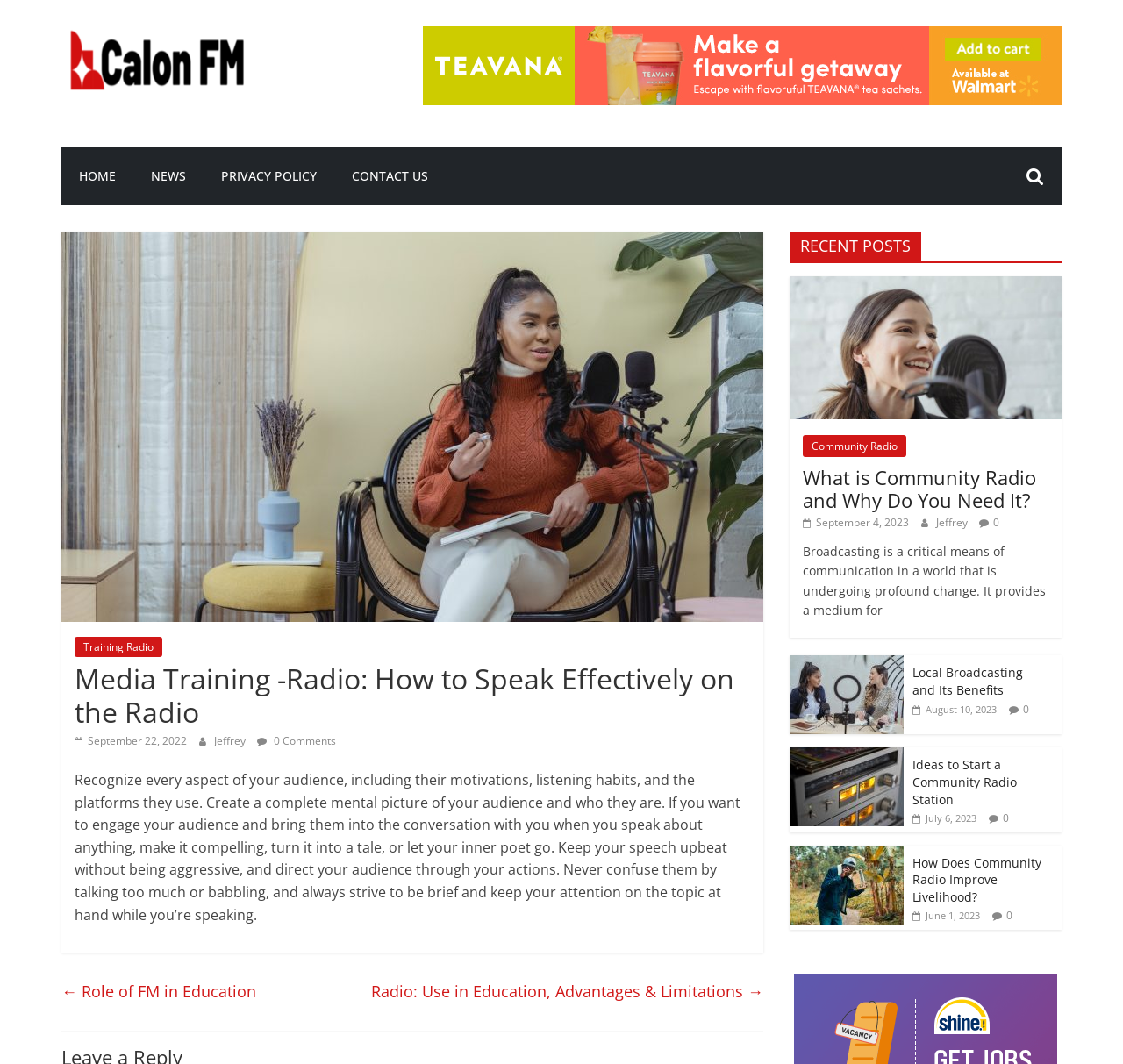How many links are there in the main navigation menu?
Give a one-word or short-phrase answer derived from the screenshot.

4